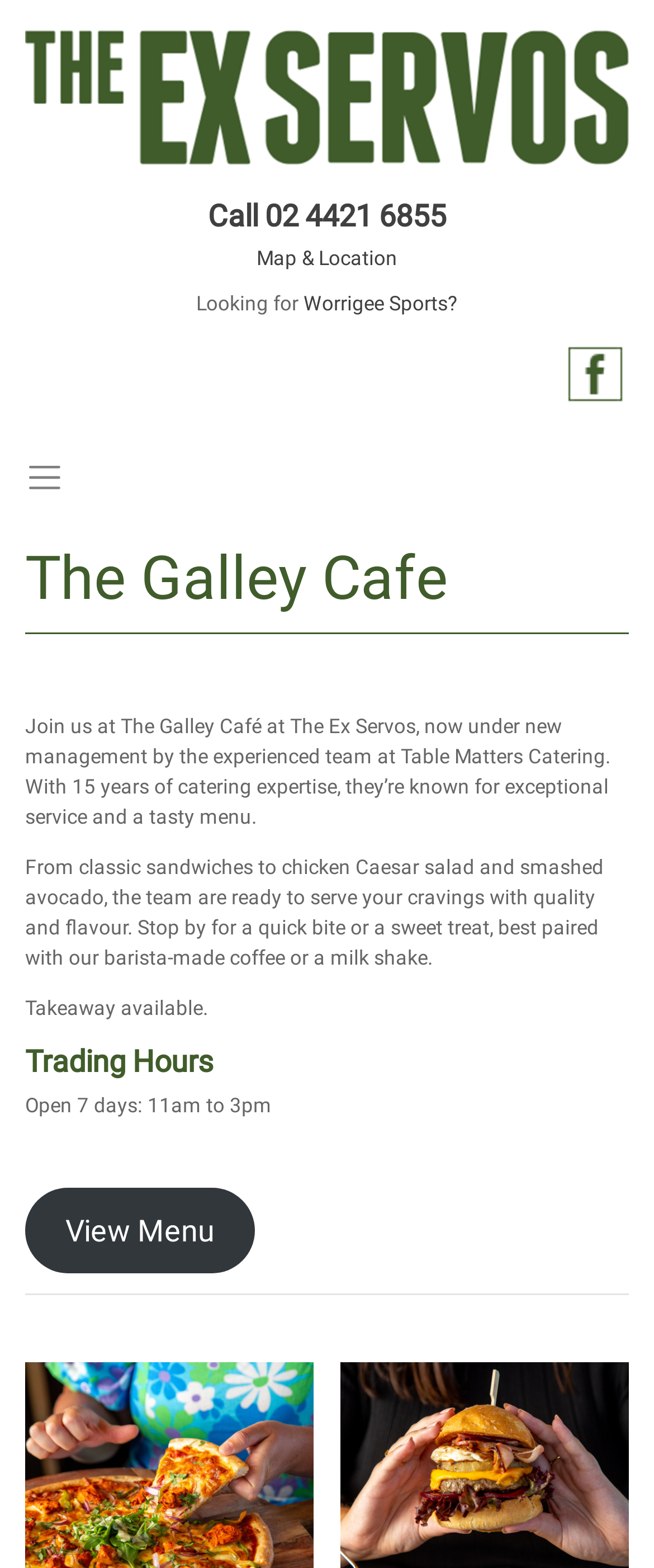Identify and provide the main heading of the webpage.

The Galley Cafe